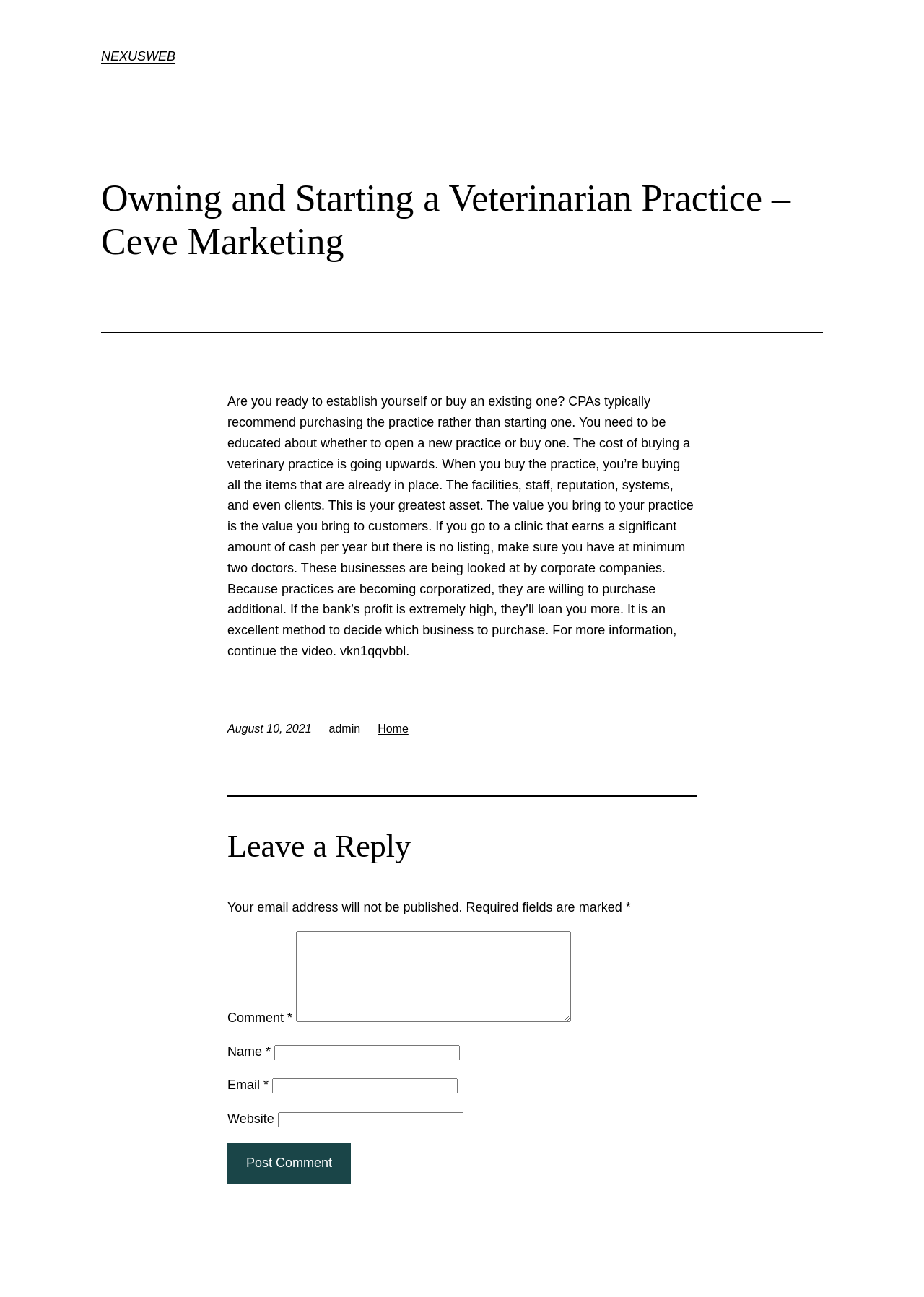Provide a one-word or one-phrase answer to the question:
What is the purpose of having at least two doctors in a clinic?

To attract corporate companies